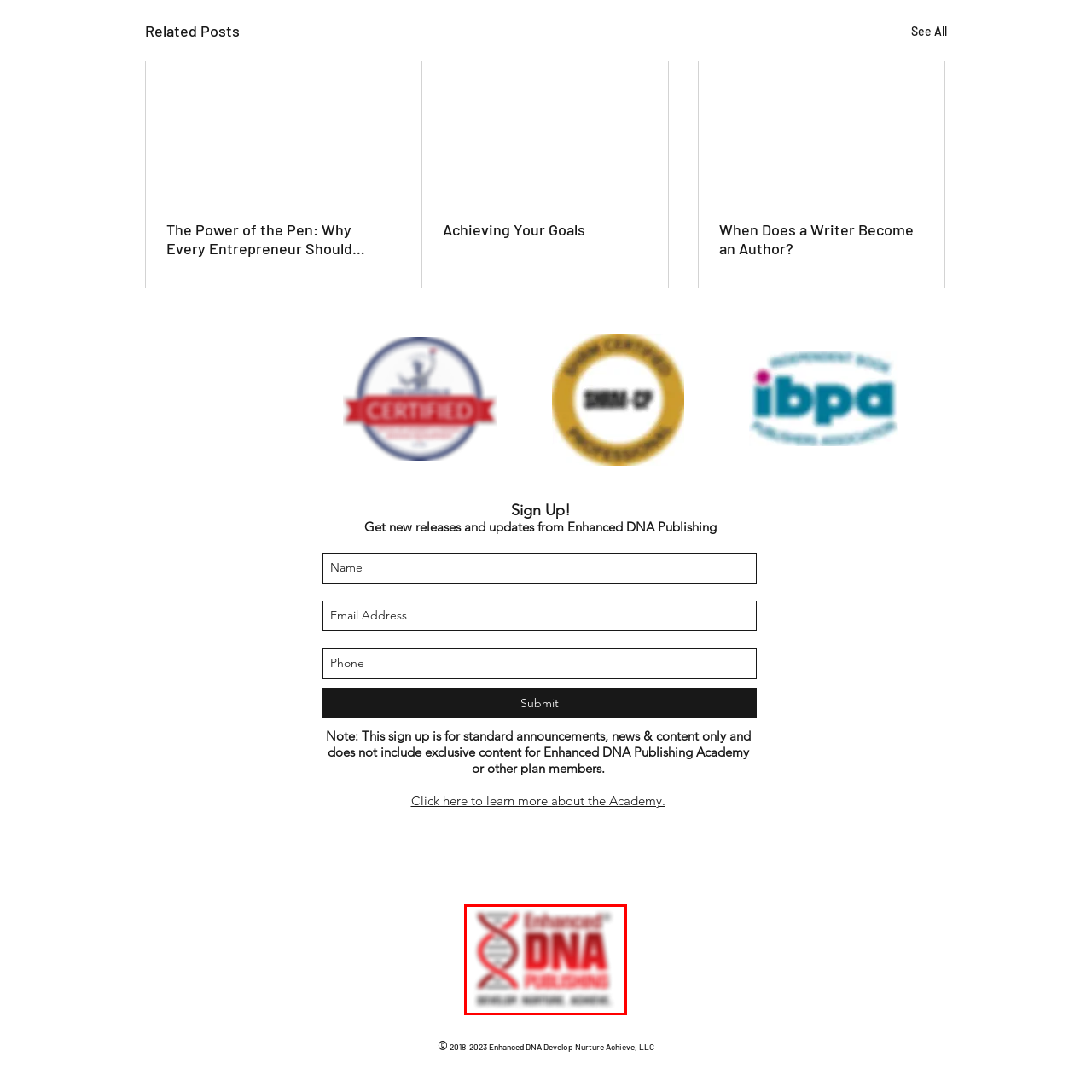What is the shape symbolizing innovation and scientific integrity?
Analyze the image inside the red bounding box and provide a one-word or short-phrase answer to the question.

DNA helix